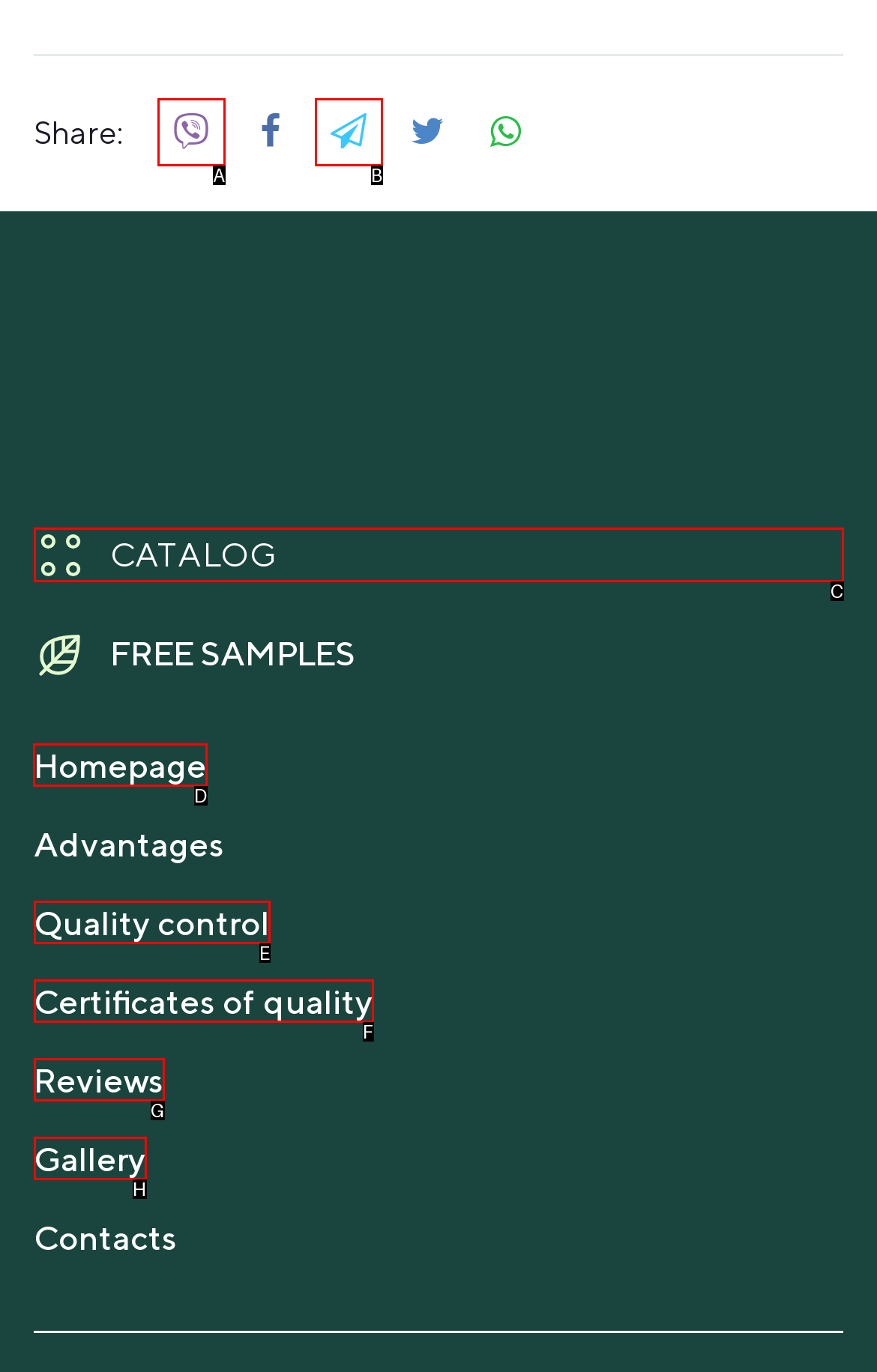Choose the correct UI element to click for this task: Go to the Homepage Answer using the letter from the given choices.

D